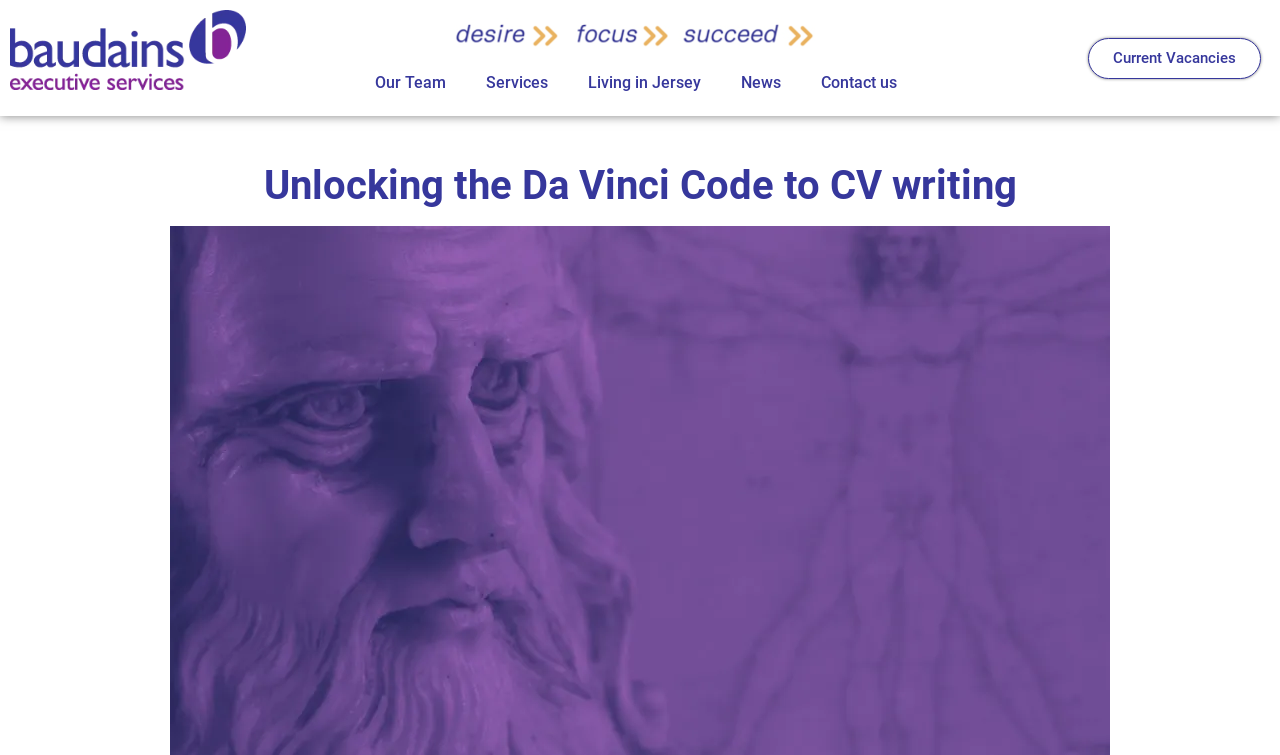Please find the bounding box for the following UI element description. Provide the coordinates in (top-left x, top-left y, bottom-right x, bottom-right y) format, with values between 0 and 1: Services

[0.364, 0.079, 0.444, 0.14]